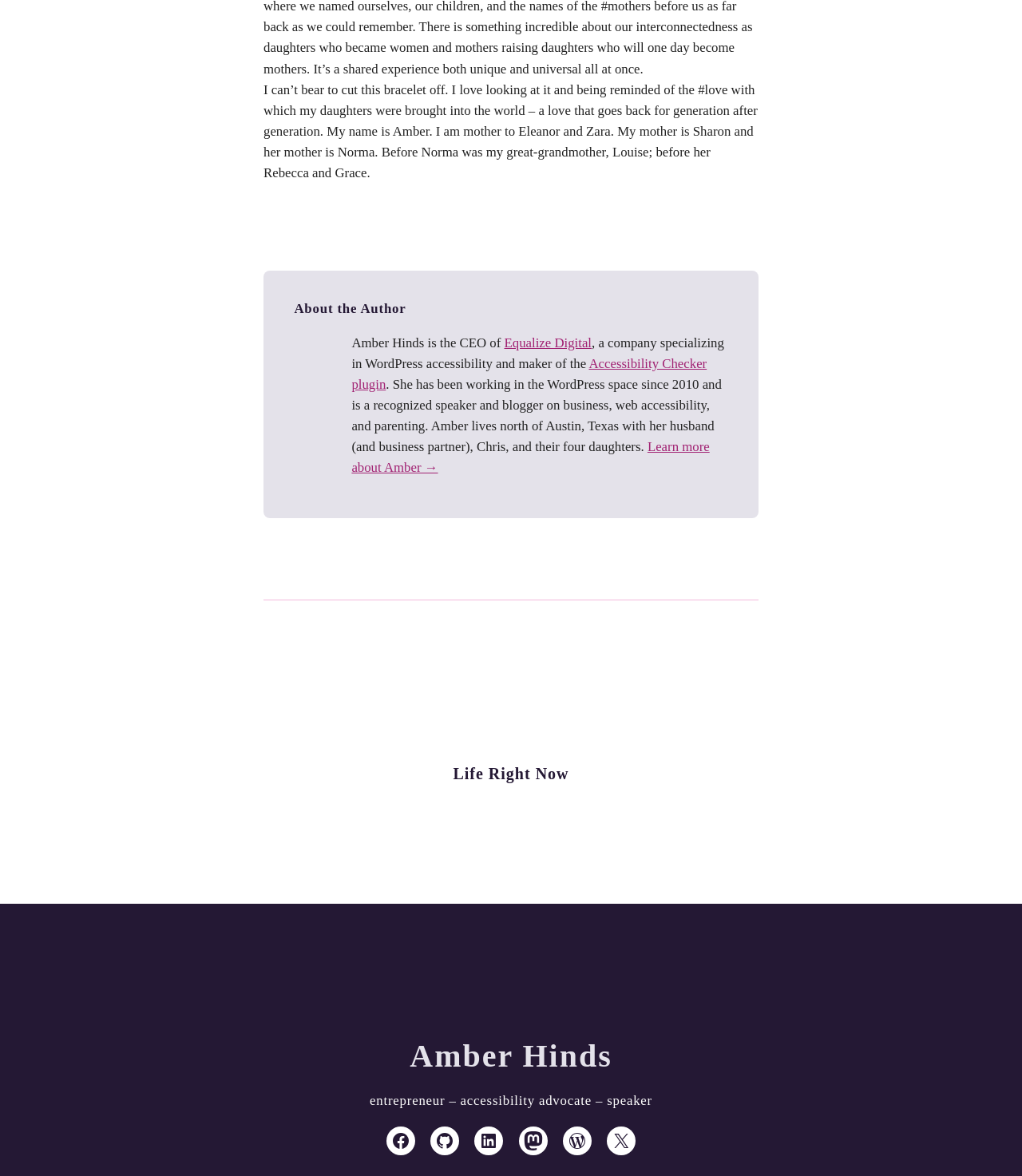Locate the bounding box coordinates of the clickable region to complete the following instruction: "Learn more about Amber."

[0.344, 0.373, 0.694, 0.404]